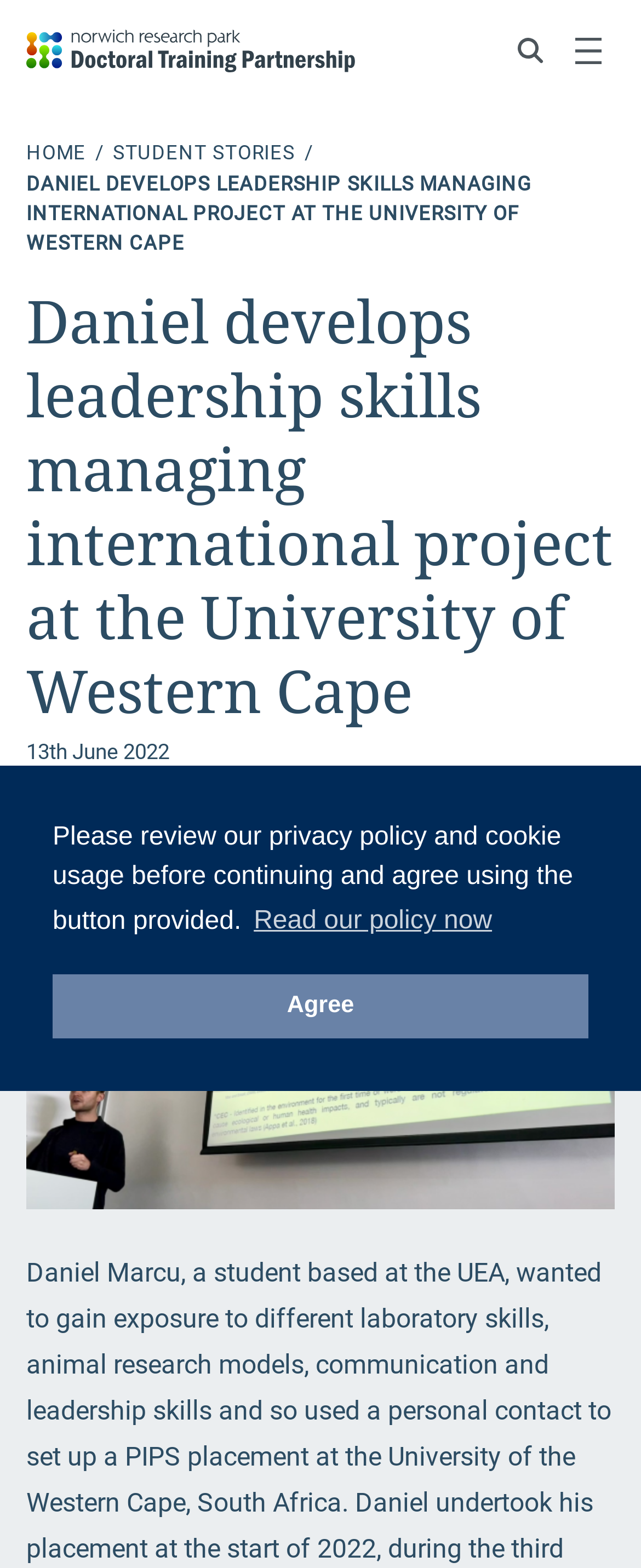Utilize the details in the image to give a detailed response to the question: What is the name of the student in the story?

The name of the student in the story can be found in the heading of the webpage, which is 'Daniel develops leadership skills managing international project at the University of Western Cape'. This heading is a summary of the story, and it mentions the name of the student, Daniel.